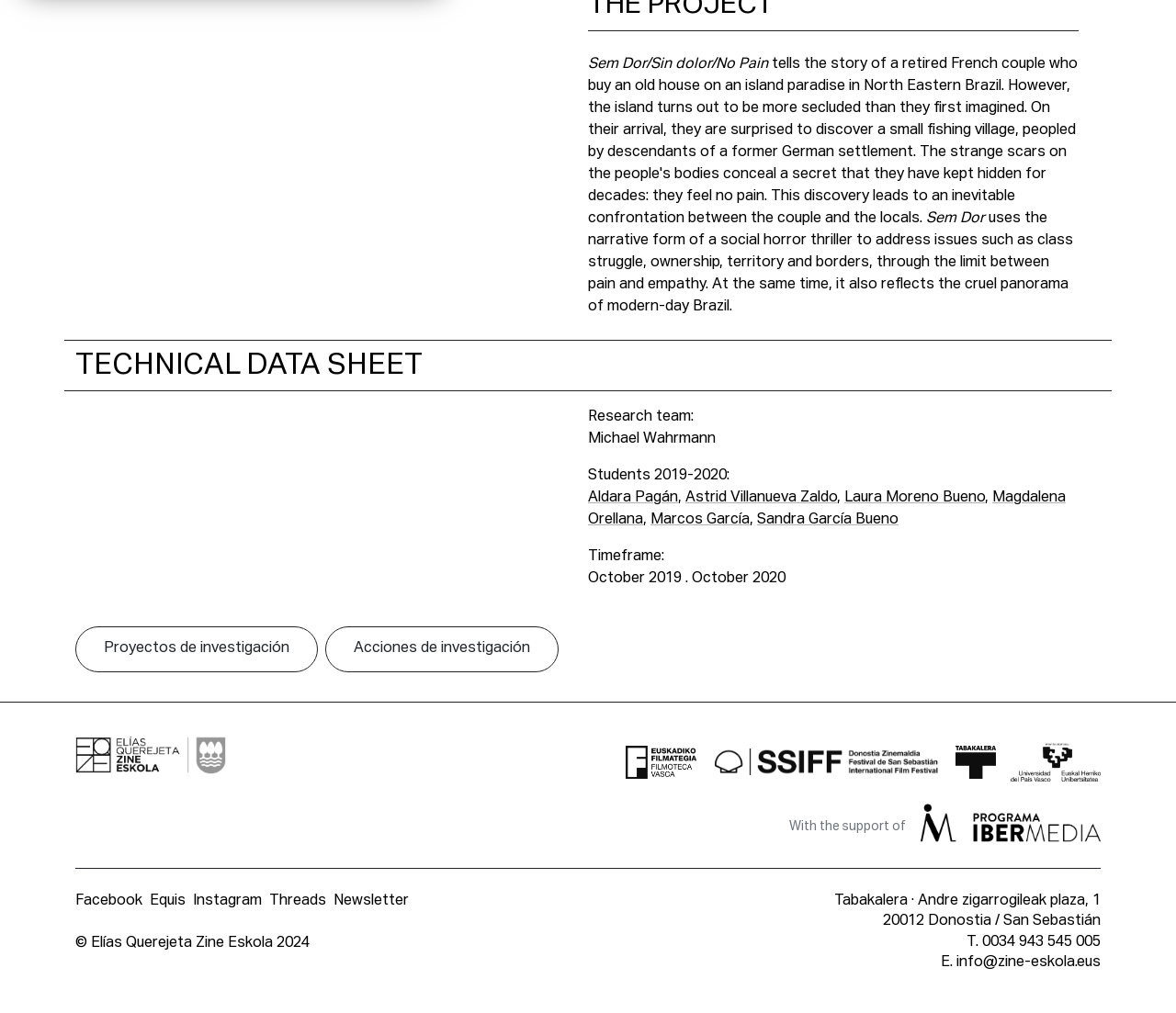Find the bounding box coordinates of the element to click in order to complete the given instruction: "Send an email to 'info@zine-eskola.eus'."

[0.813, 0.943, 0.936, 0.957]